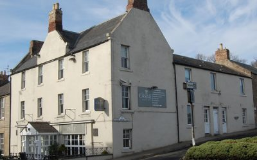Explain what is happening in the image with elaborate details.

The image showcases the Castle Hotel, a charming establishment located in Coldstream. The building features a traditional design with a pale exterior and prominent chimneys, indicative of its historical roots. A sign is visible on the wall, providing key information about the hotel. The entrance, framed by large windows, suggests a welcoming atmosphere for patrons. The scene is set against a bright sky, enhancing the inviting appeal of this local dining and lodging option, perfect for those looking to explore the culinary offerings of Coldstream.